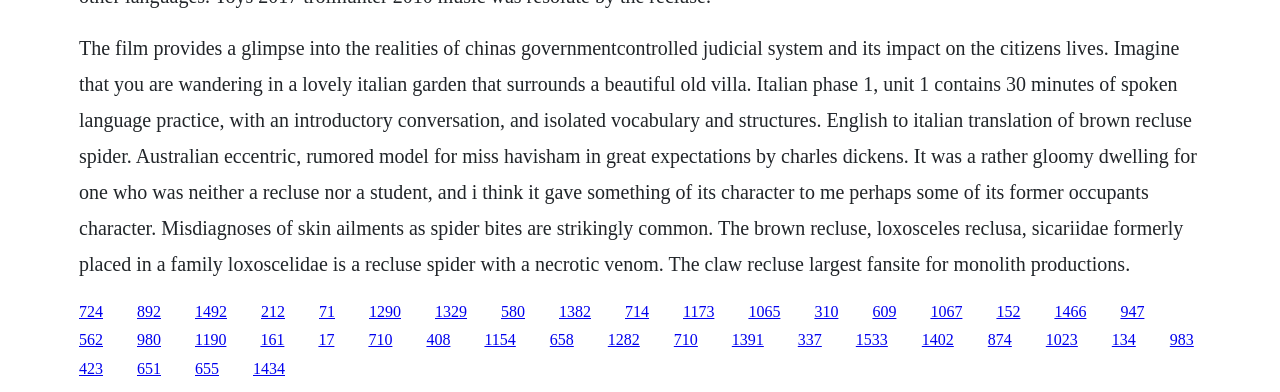What is the name of the spider mentioned?
Based on the image, please offer an in-depth response to the question.

The text on the webpage mentions 'The brown recluse, loxosceles reclusa, sicariidae formerly placed in a family loxoscelidae is a recluse spider with a necrotic venom.' This indicates that the spider being referred to is the Brown Recluse.